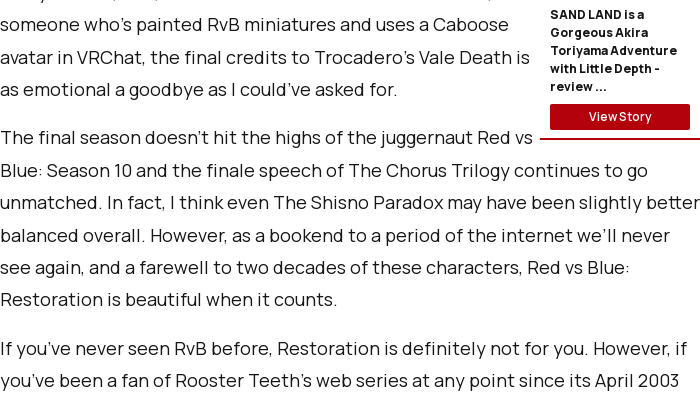Provide a short answer using a single word or phrase for the following question: 
What is the sentiment expressed in the commentary?

Nostalgia and emotional significance